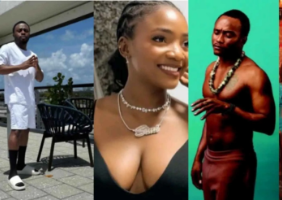What type of jewelry is the woman in the middle wearing?
Based on the image, please offer an in-depth response to the question.

The caption describes the woman in the middle as smiling radiantly while adorned with sparkling jewelry, which suggests that she is wearing jewelry that is shiny and eye-catching.